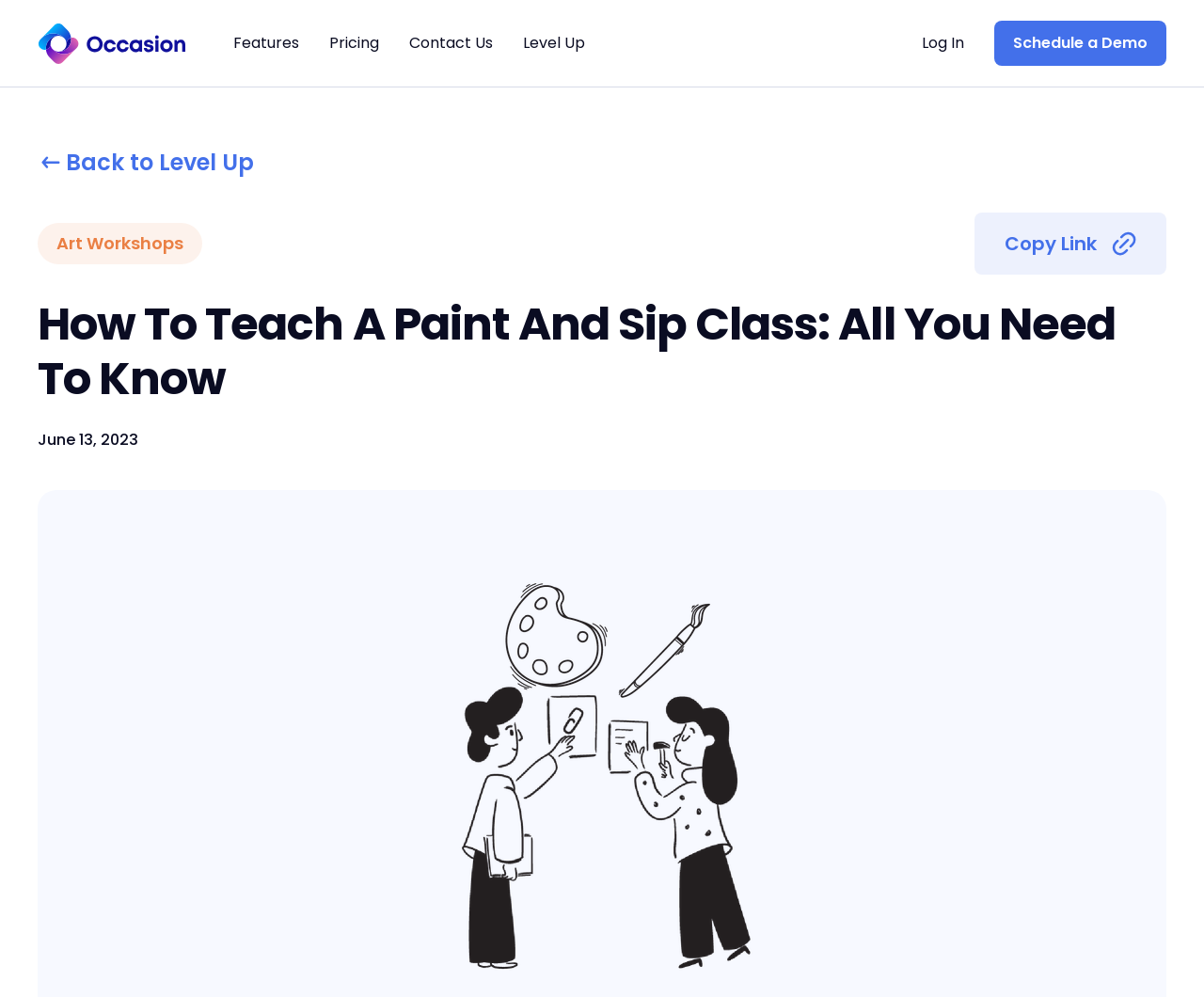Identify the bounding box for the given UI element using the description provided. Coordinates should be in the format (top-left x, top-left y, bottom-right x, bottom-right y) and must be between 0 and 1. Here is the description: Features

[0.194, 0.034, 0.248, 0.053]